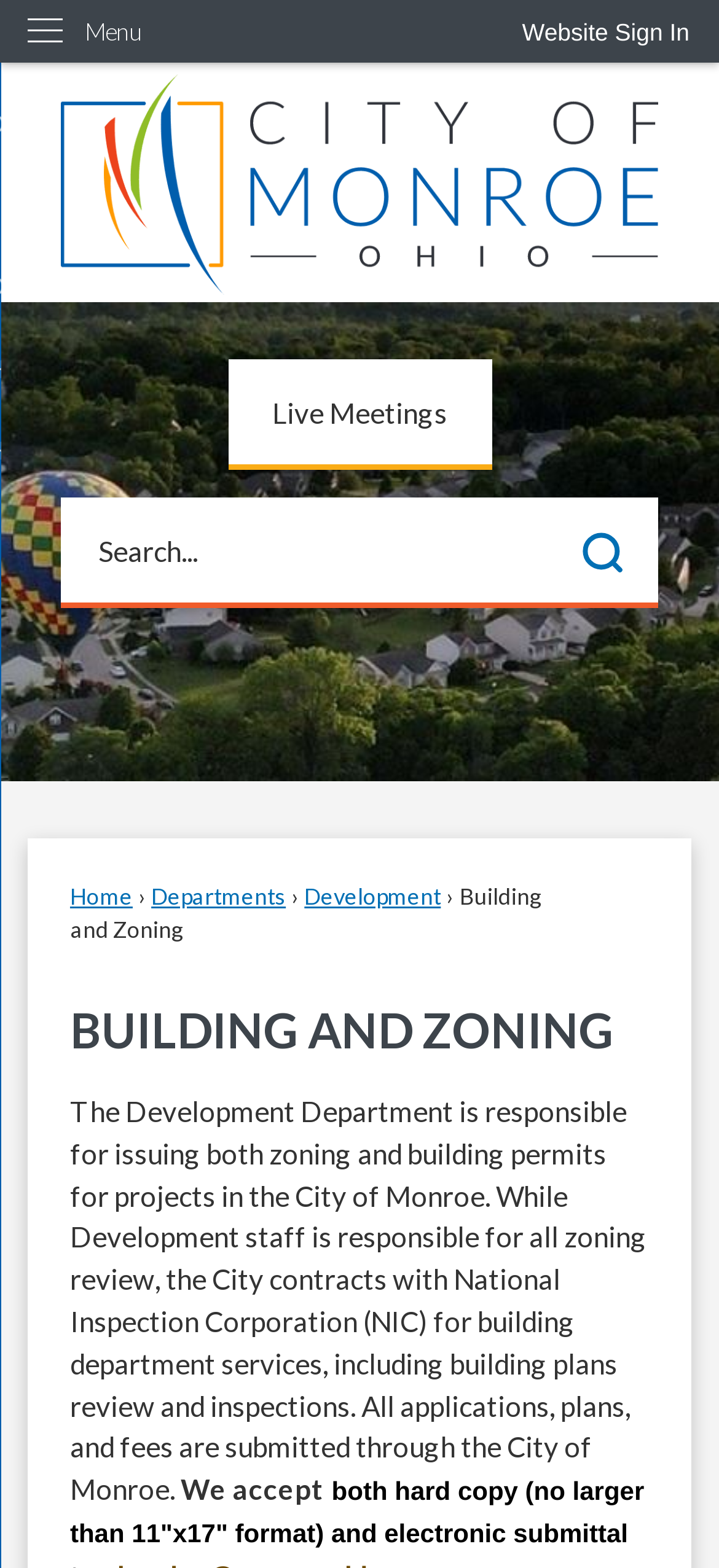Find the bounding box coordinates for the area that must be clicked to perform this action: "Click the Search button".

[0.787, 0.329, 0.889, 0.376]